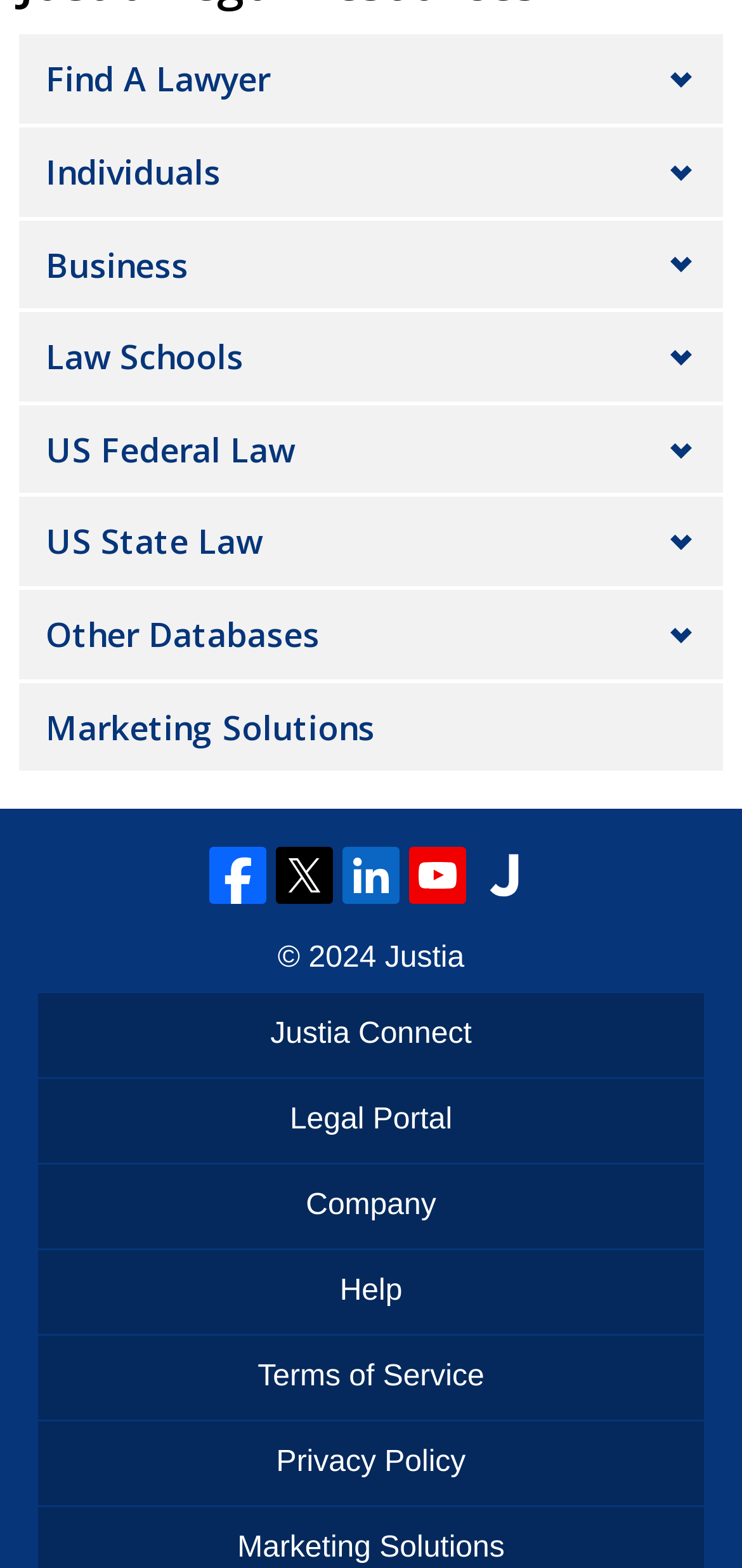Please give the bounding box coordinates of the area that should be clicked to fulfill the following instruction: "Go to Justia Connect". The coordinates should be in the format of four float numbers from 0 to 1, i.e., [left, top, right, bottom].

[0.051, 0.634, 0.949, 0.687]